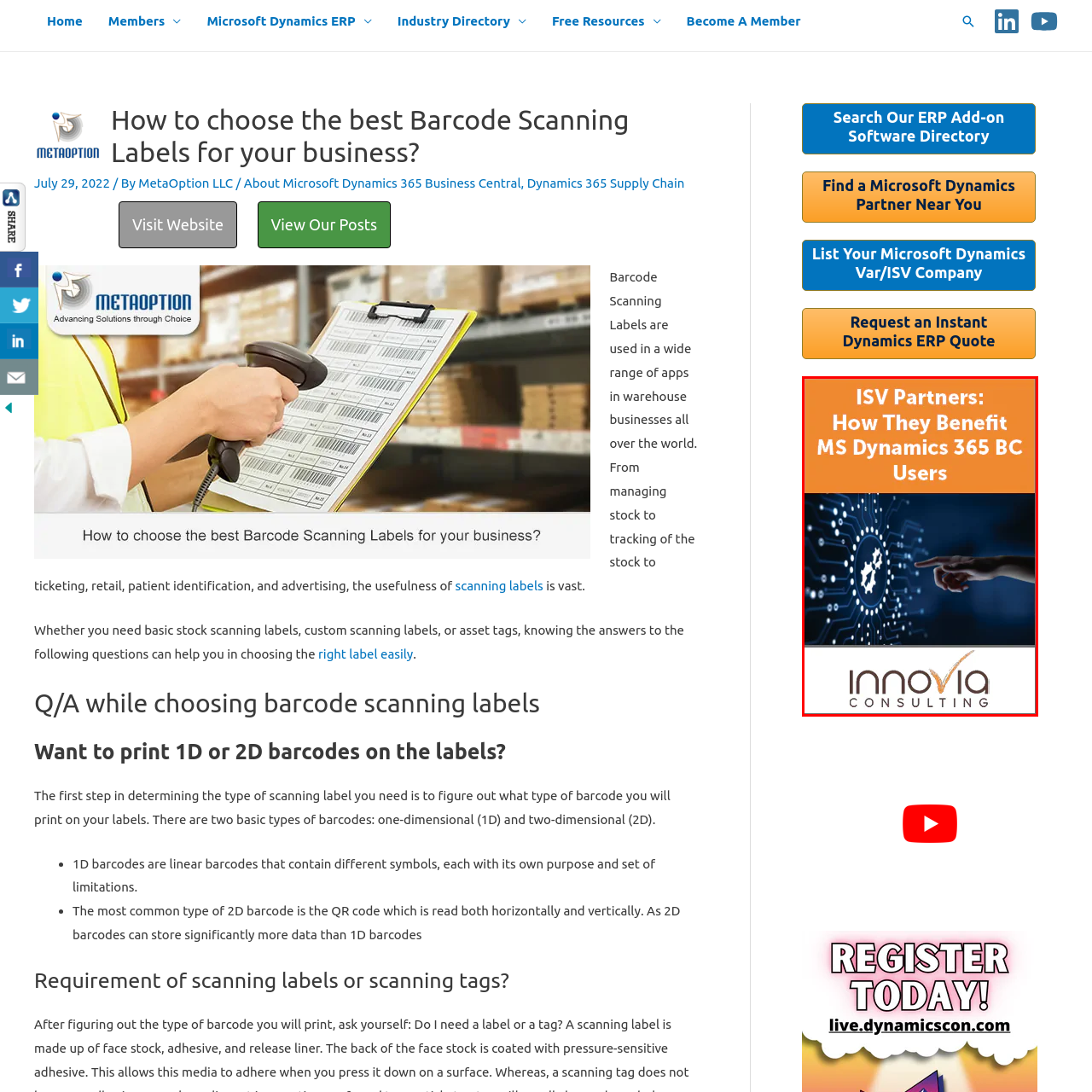Observe the highlighted image and answer the following: Whose logo is displayed at the bottom?

Innovia Consulting